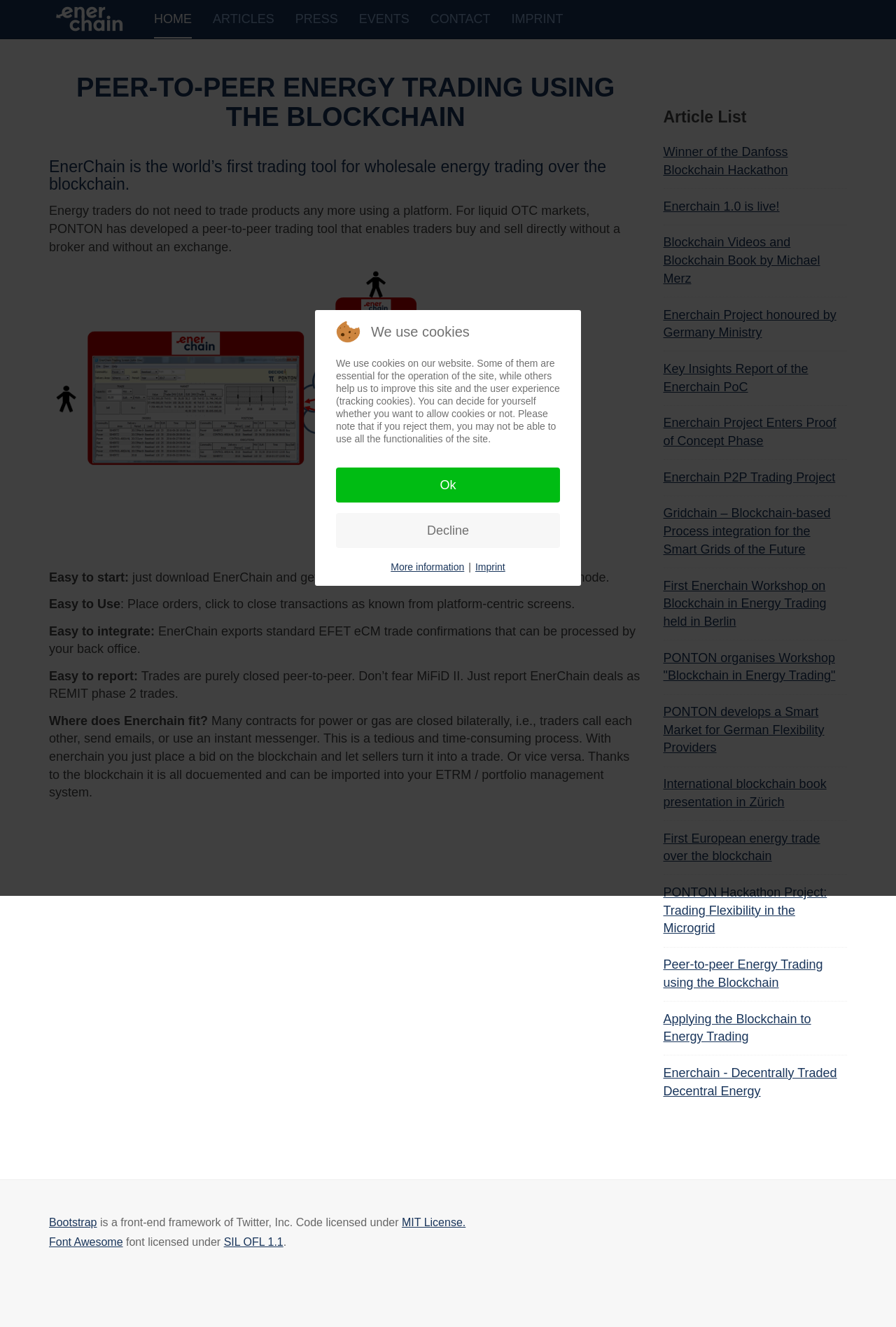Give a complete and precise description of the webpage's appearance.

The webpage is about Peer-to-peer Energy Trading using the Blockchain, as indicated by the title. At the top left corner, there is a logo "enerchain" with a link to it. Next to it, there are six navigation links: "HOME", "ARTICLES", "PRESS", "EVENTS", "CONTACT", and "IMPRINT".

Below the navigation links, there is a main article section that takes up most of the page. The article has a heading "PEER-TO-PEER ENERGY TRADING USING THE BLOCKCHAIN" followed by a subheading that describes EnerChain as a trading tool for wholesale energy trading over the blockchain. The article then explains how energy traders can use EnerChain to trade products without a platform, highlighting its ease of use, integration, and reporting.

The article is divided into sections, each with a heading and descriptive text. There are also some empty lines separating the sections. The sections describe the benefits of using EnerChain, such as ease of starting, using, and integrating it, as well as ease of reporting.

On the right side of the page, there is a section titled "Article List" that lists multiple links to articles related to EnerChain and blockchain technology in the energy trading industry.

At the bottom of the page, there are some links to external resources, including Bootstrap, Font Awesome, and a license notice. There is also a cookie notice that informs users about the use of cookies on the website and provides options to accept or decline them.